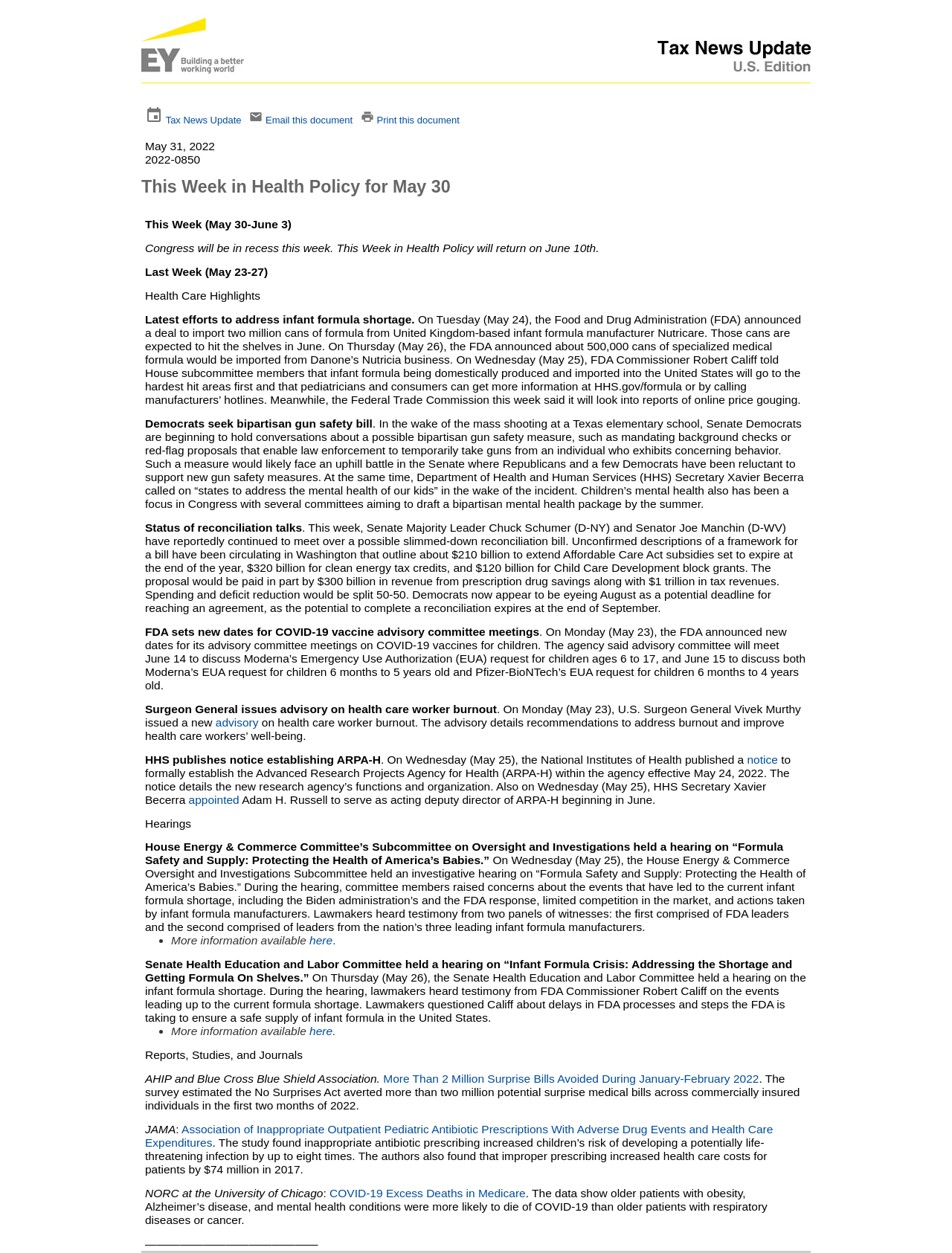Show the bounding box coordinates of the element that should be clicked to complete the task: "Click on Tax News Update".

[0.174, 0.091, 0.254, 0.1]